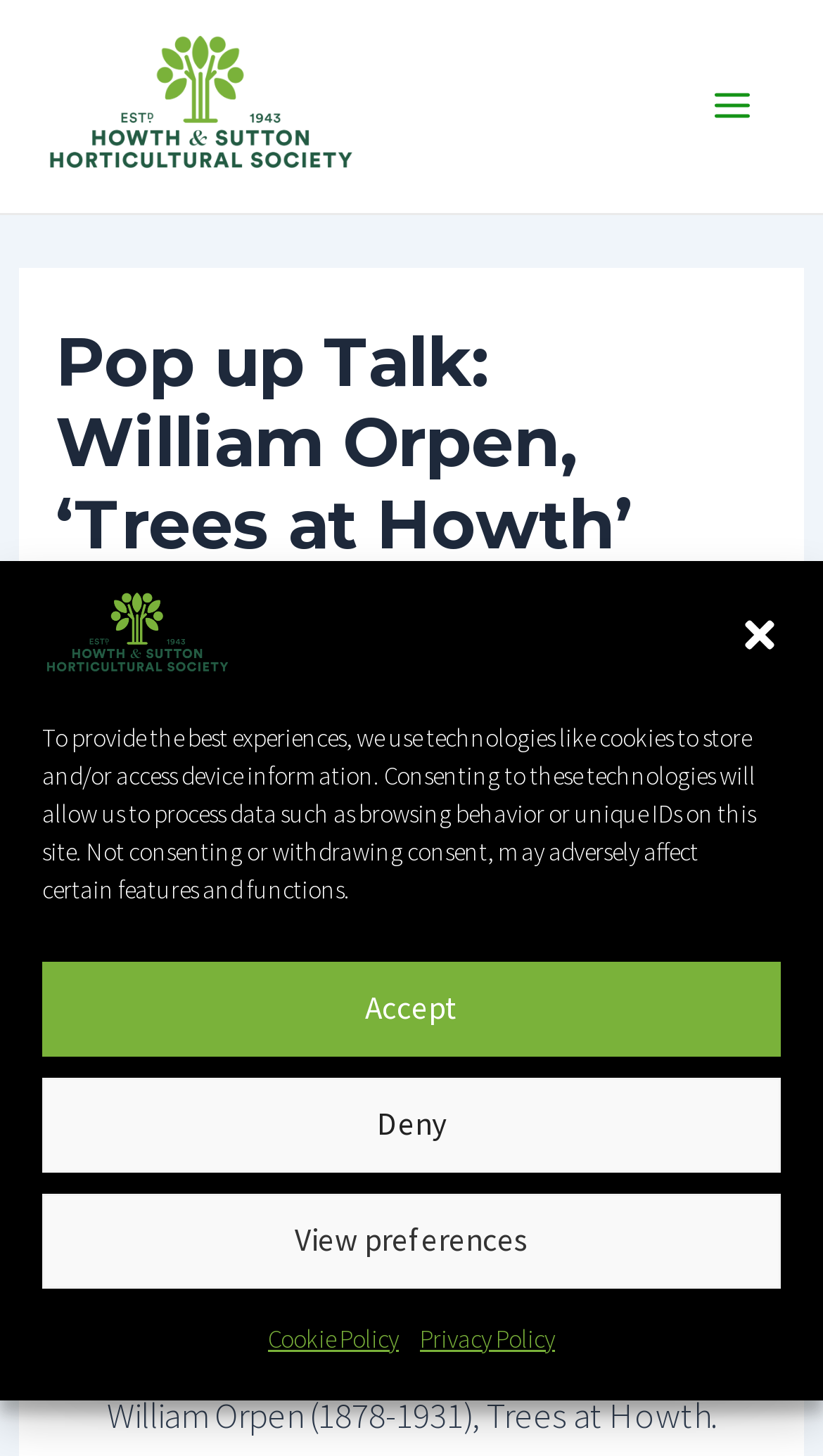Determine the main headline of the webpage and provide its text.

Pop up Talk: William Orpen, ‘Trees at Howth’